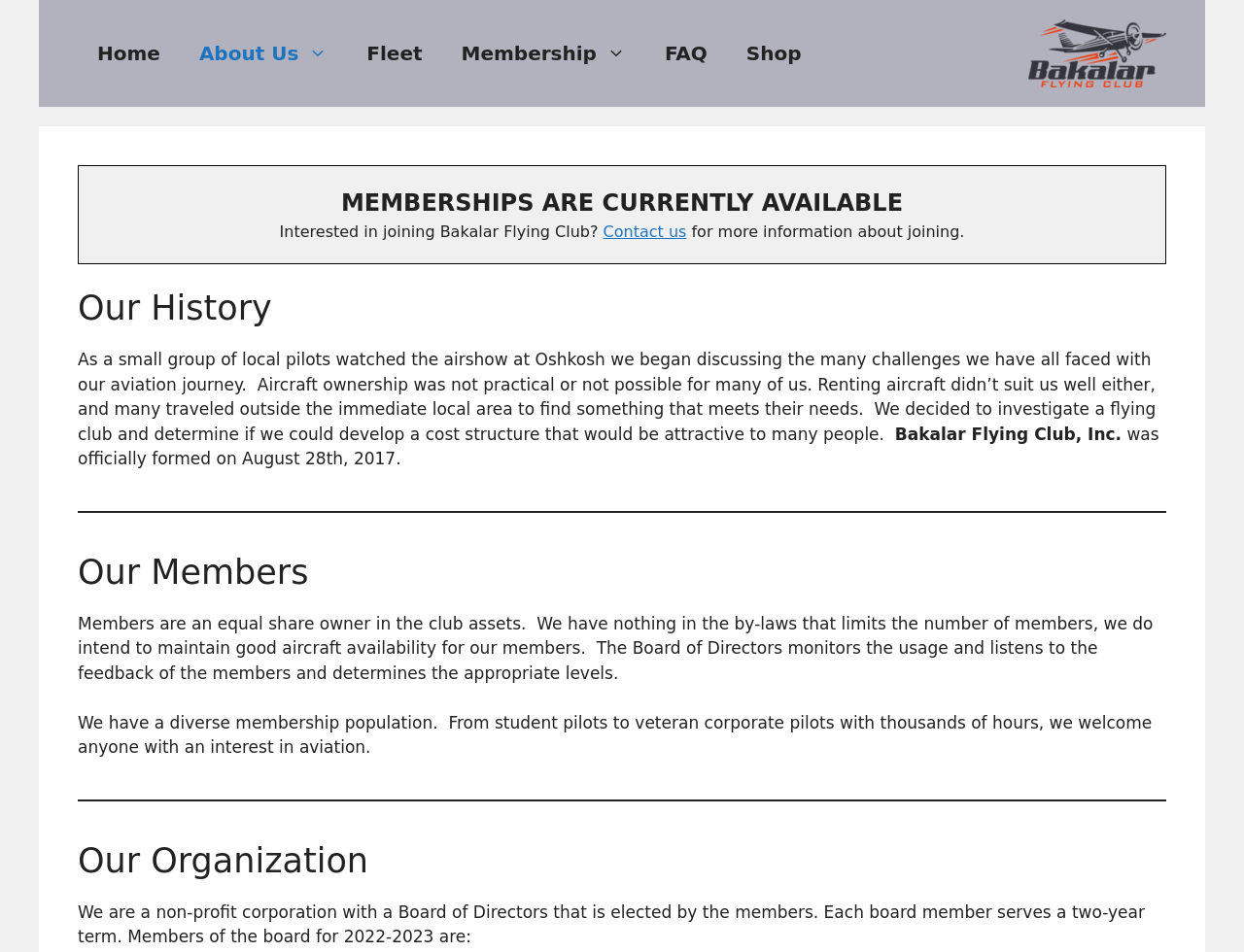Based on the image, provide a detailed response to the question:
How are members involved in the club?

I inferred the answer by reading the text under the 'Our Members' heading, which states that members are equal share owners in the club assets. This suggests that members have a significant level of involvement in the club.